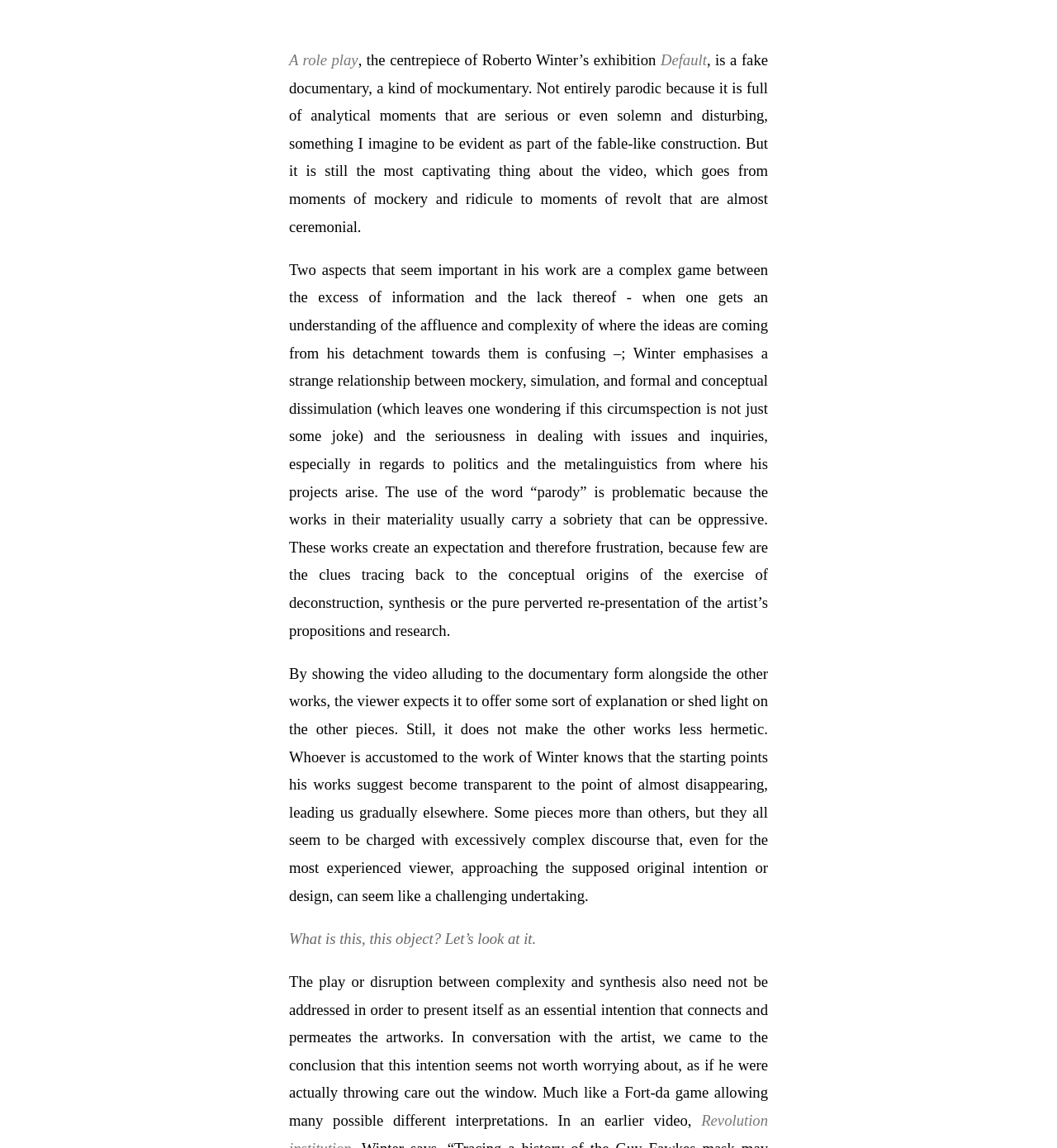Please give a concise answer to this question using a single word or phrase: 
What is the title of the exhibition?

Roberto Winter’s exhibition